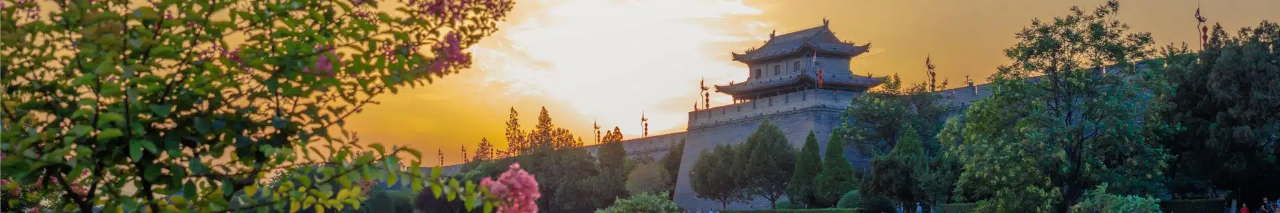Thoroughly describe what you see in the image.

This stunning image captures the majestic silhouette of the ancient Xi'an City Wall at sunset, showcasing its historic architecture against a vibrant sky painted in warm hues of orange and yellow. Flanked by lush greenery and colorful flowers in the foreground, the wall stands as a testament to Xi'an's rich history and cultural heritage. The gentle glow of the setting sun highlights the intricate details of the wall's structure, offering a serene atmosphere that invites viewers to explore the significance of this UNESCO World Heritage site. This picturesque scene perfectly complements the theme of the "2 Days Xi'an Exploration Tour," which promises to take visitors through the captivating history and attractions of this remarkable city.